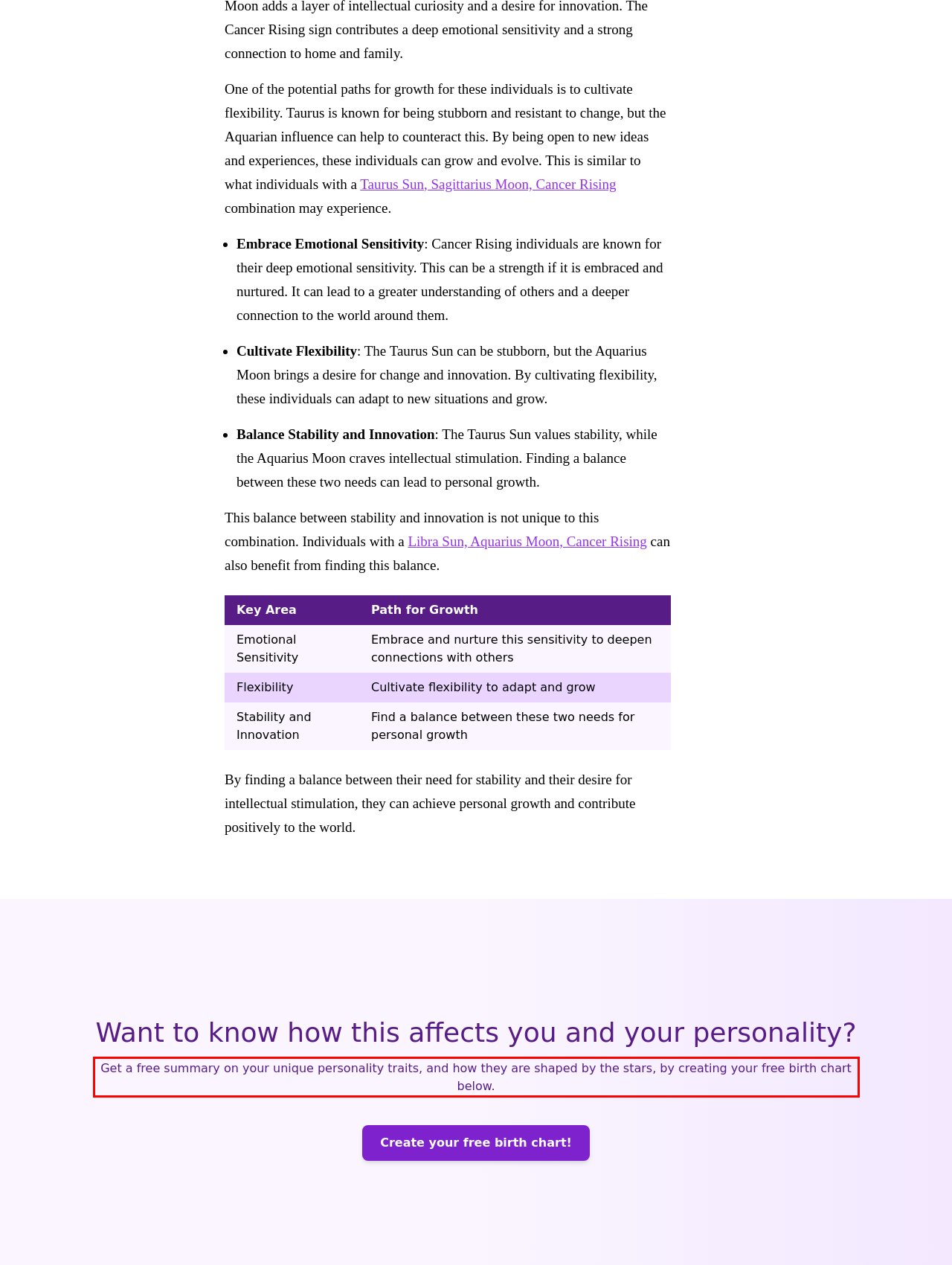Using the webpage screenshot, recognize and capture the text within the red bounding box.

Get a free summary on your unique personality traits, and how they are shaped by the stars, by creating your free birth chart below.